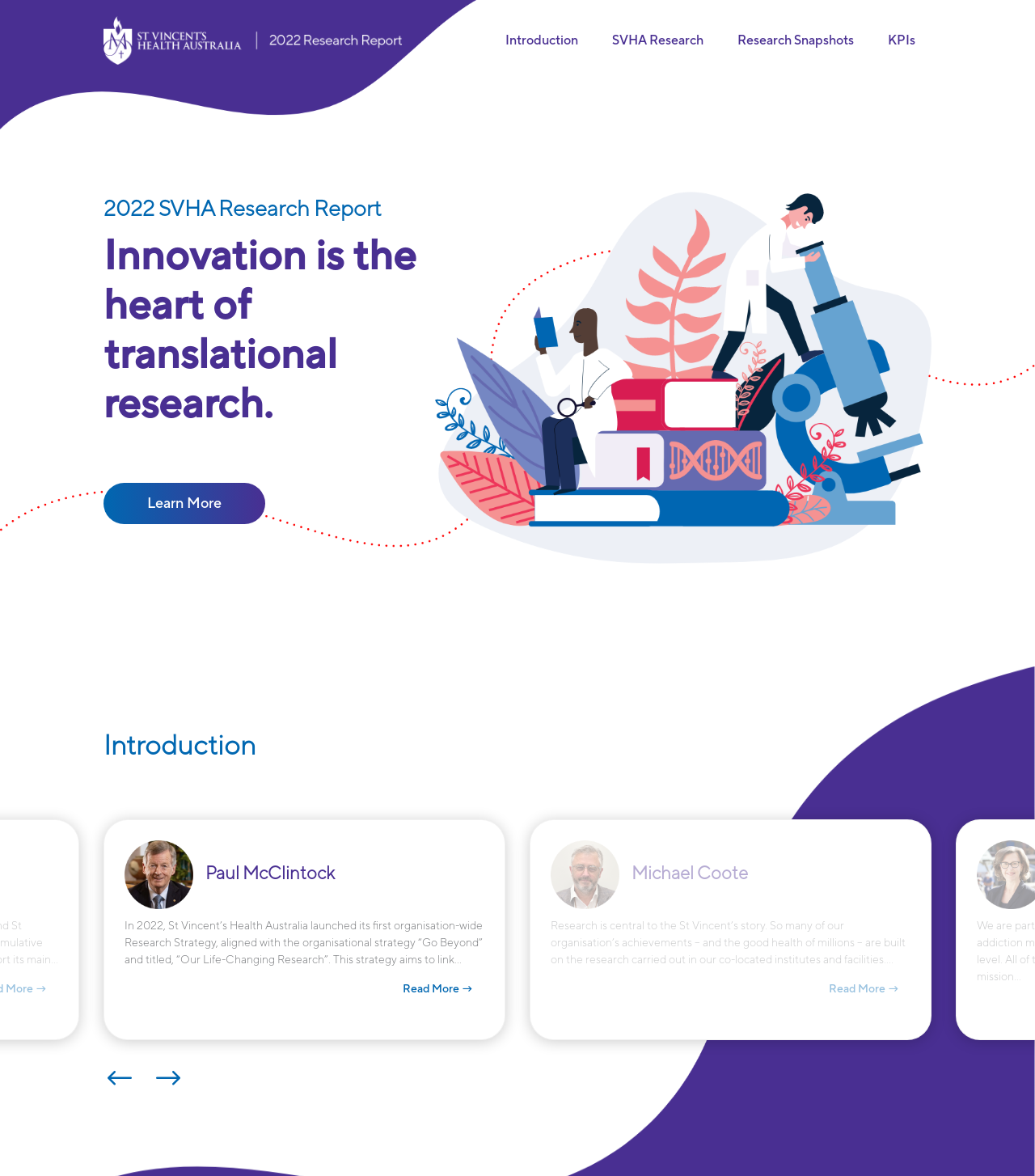Consider the image and give a detailed and elaborate answer to the question: 
Who is the author of the quote 'Innovation is the heart of translational research.'?

The webpage does not provide information about the author of the quote 'Innovation is the heart of translational research.'. It is presented as a heading on the webpage, but no attribution is given.